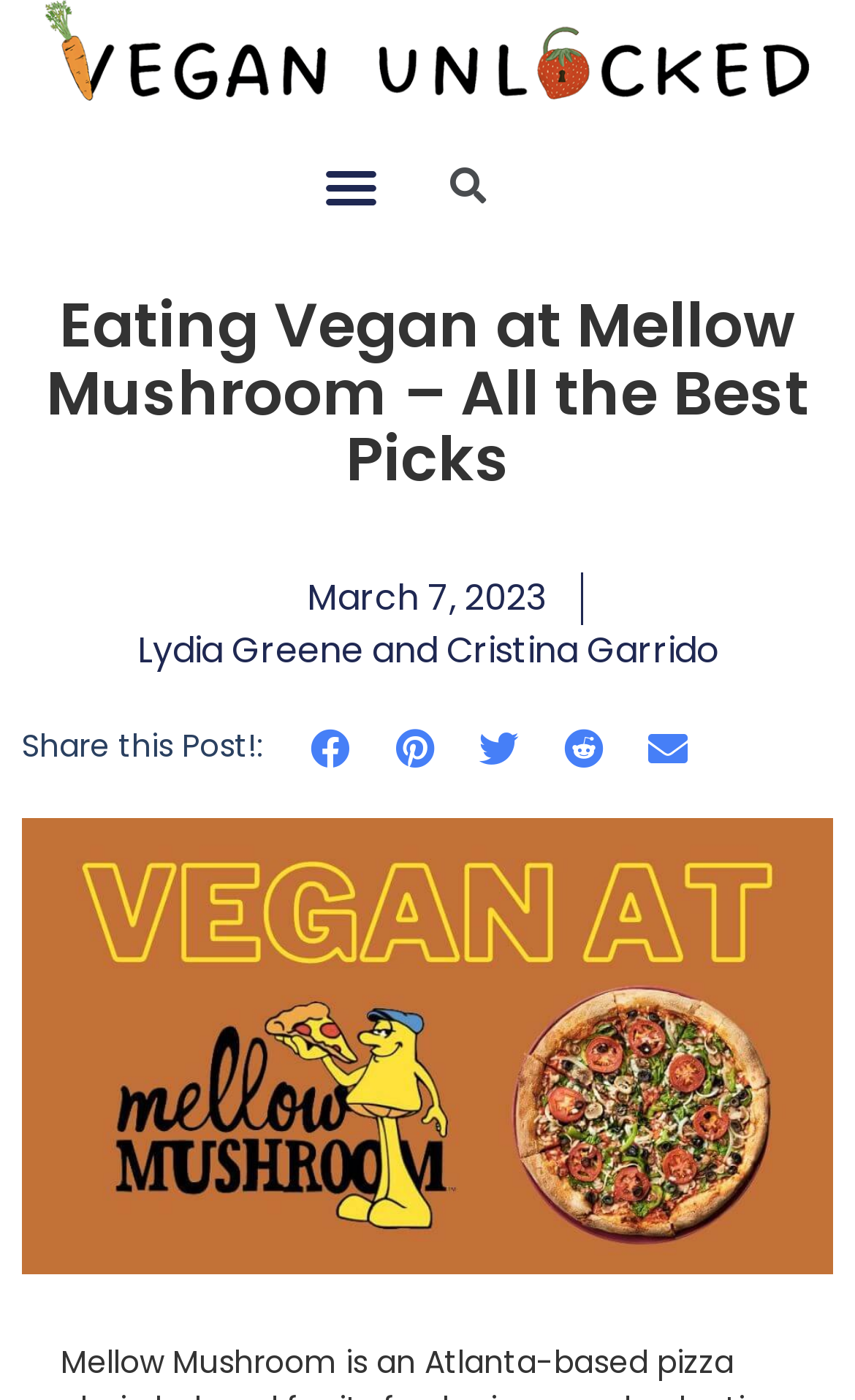Give a one-word or one-phrase response to the question:
How many share buttons are there?

5